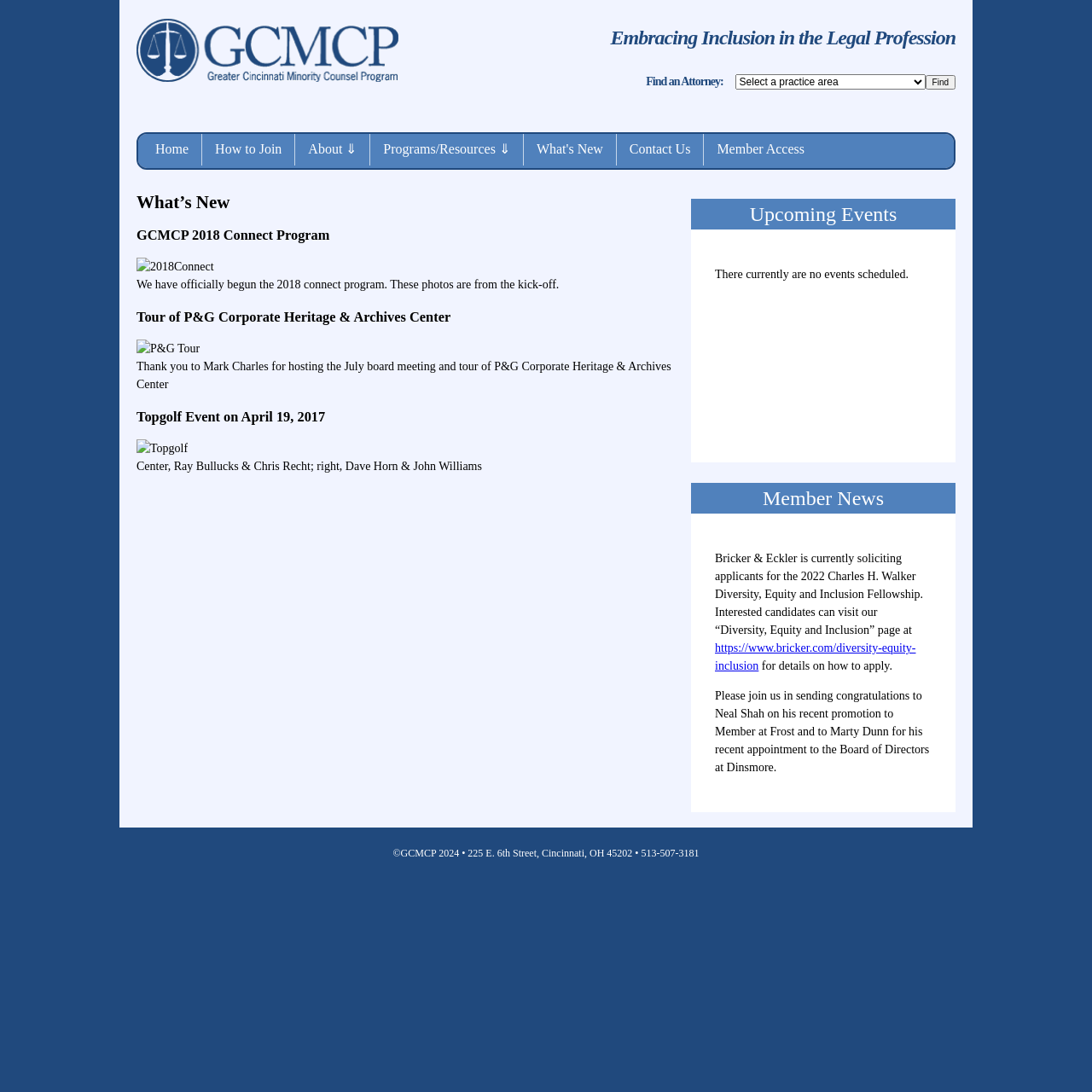Given the webpage screenshot and the description, determine the bounding box coordinates (top-left x, top-left y, bottom-right x, bottom-right y) that define the location of the UI element matching this description: Home

[0.13, 0.123, 0.185, 0.152]